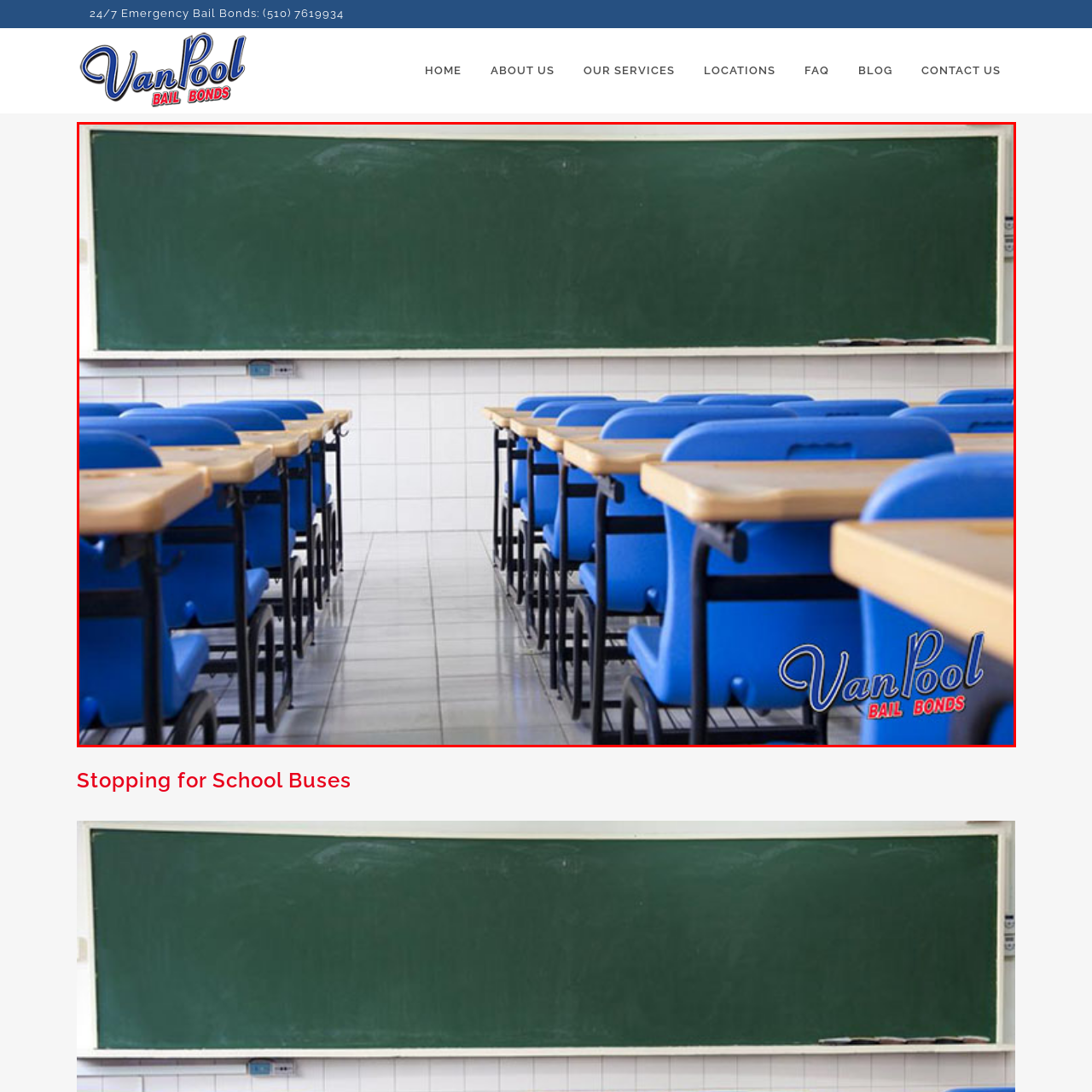Examine the segment of the image contained within the black box and respond comprehensively to the following question, based on the visual content: 
What color are the chairs in the classroom?

The caption explicitly states that the classroom features 'neatly arranged blue chairs', which directly answers the question.